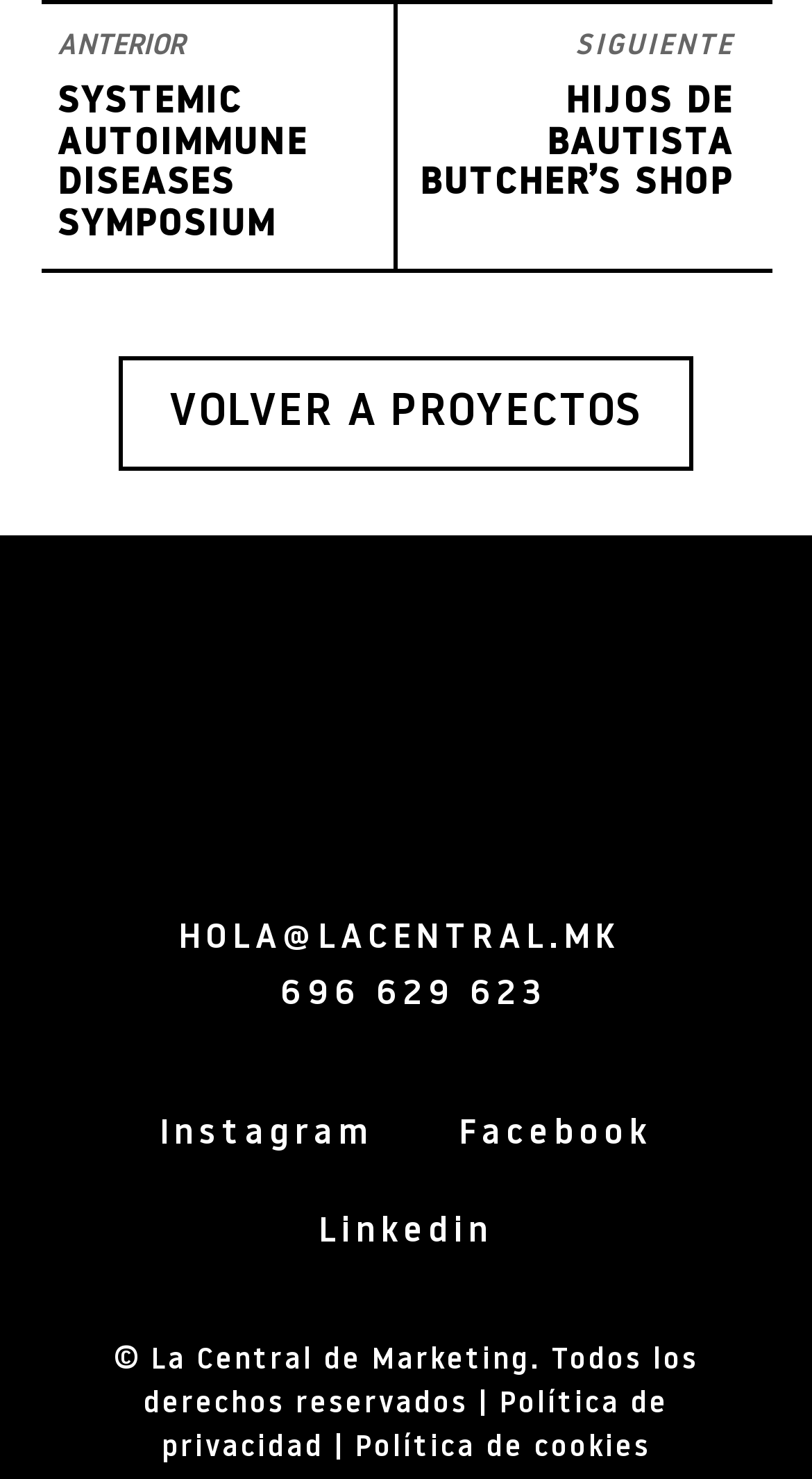Reply to the question with a brief word or phrase: What is the email address?

HOLA@LACENTRAL.MK